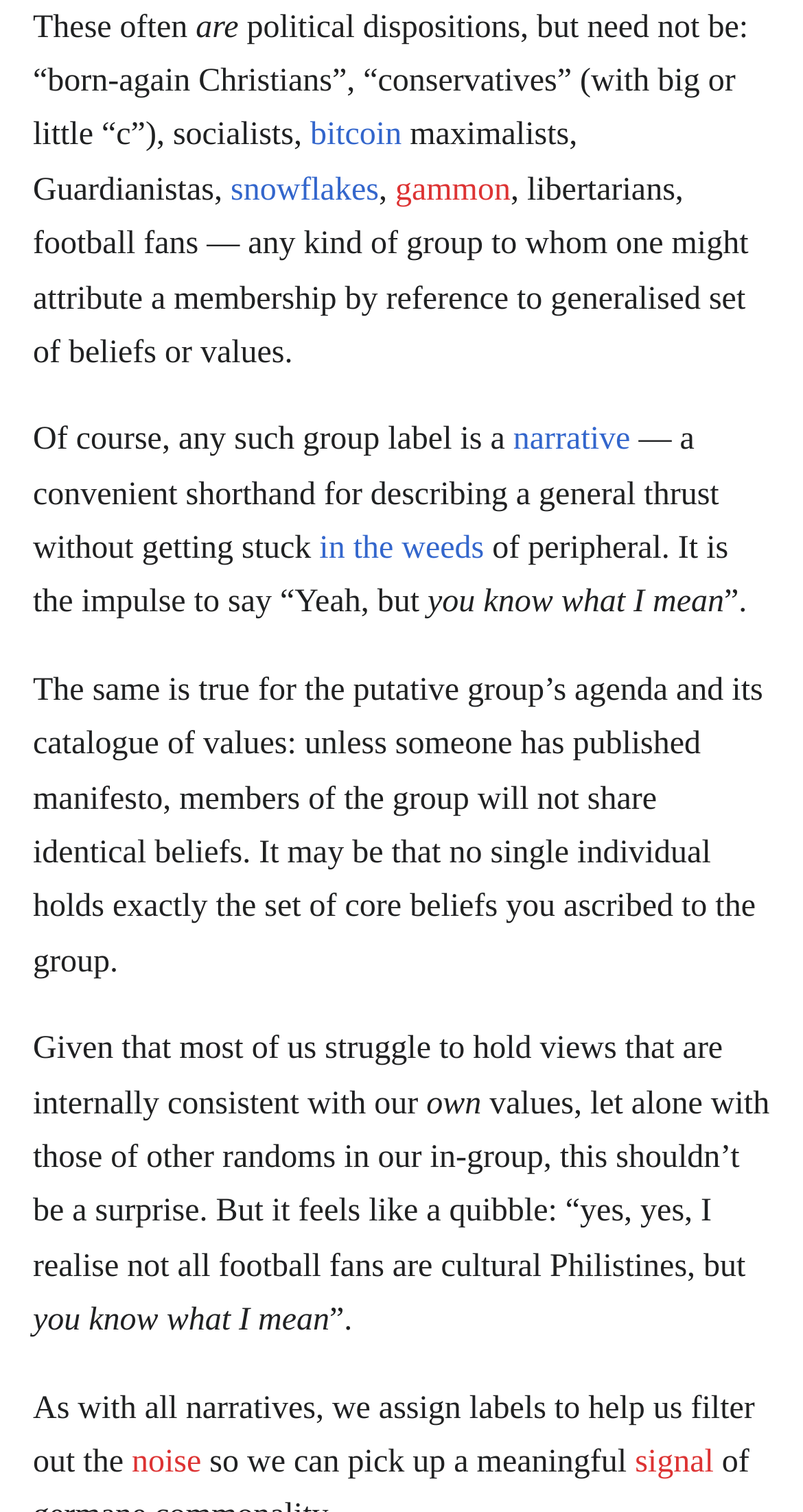Reply to the question with a brief word or phrase: What is the relationship between a group's agenda and its members' beliefs?

Not identical